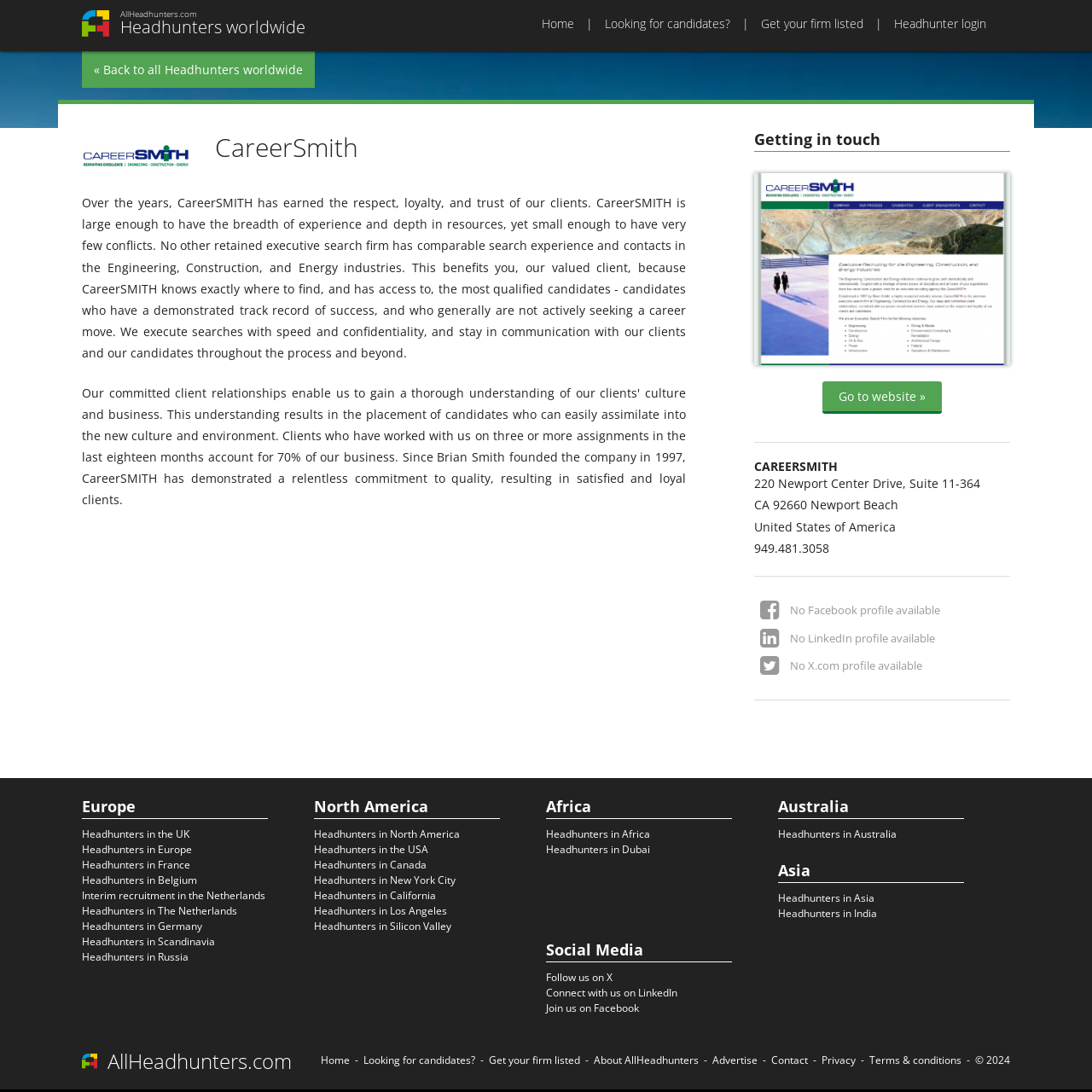Use a single word or phrase to answer the question:
What is the address of CareerSMITH?

220 Newport Center Drive, Suite 11-364, CA 92660